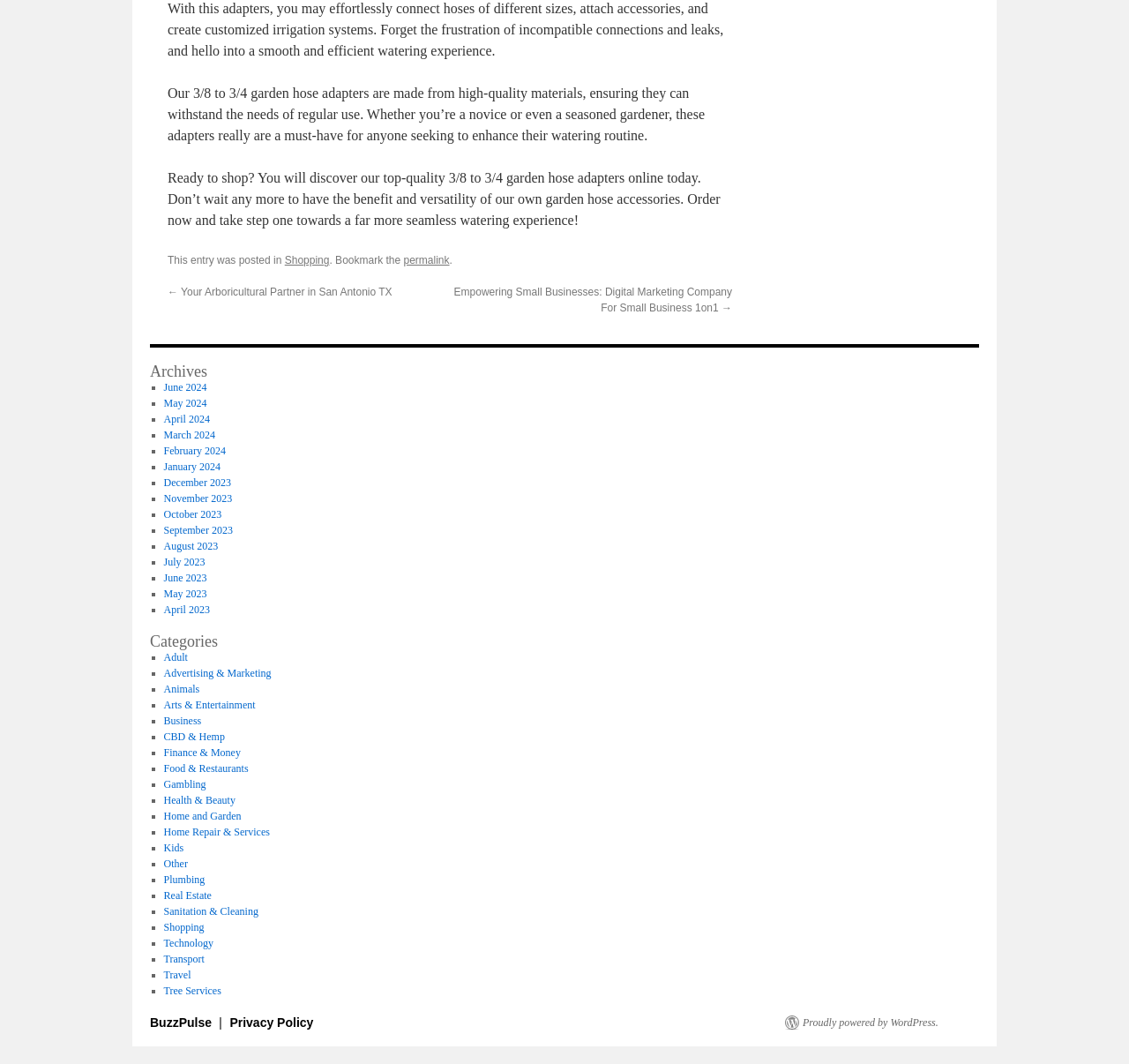Determine the bounding box coordinates of the clickable region to carry out the instruction: "Click the '← Your Arboricultural Partner in San Antonio TX' link".

[0.148, 0.269, 0.347, 0.281]